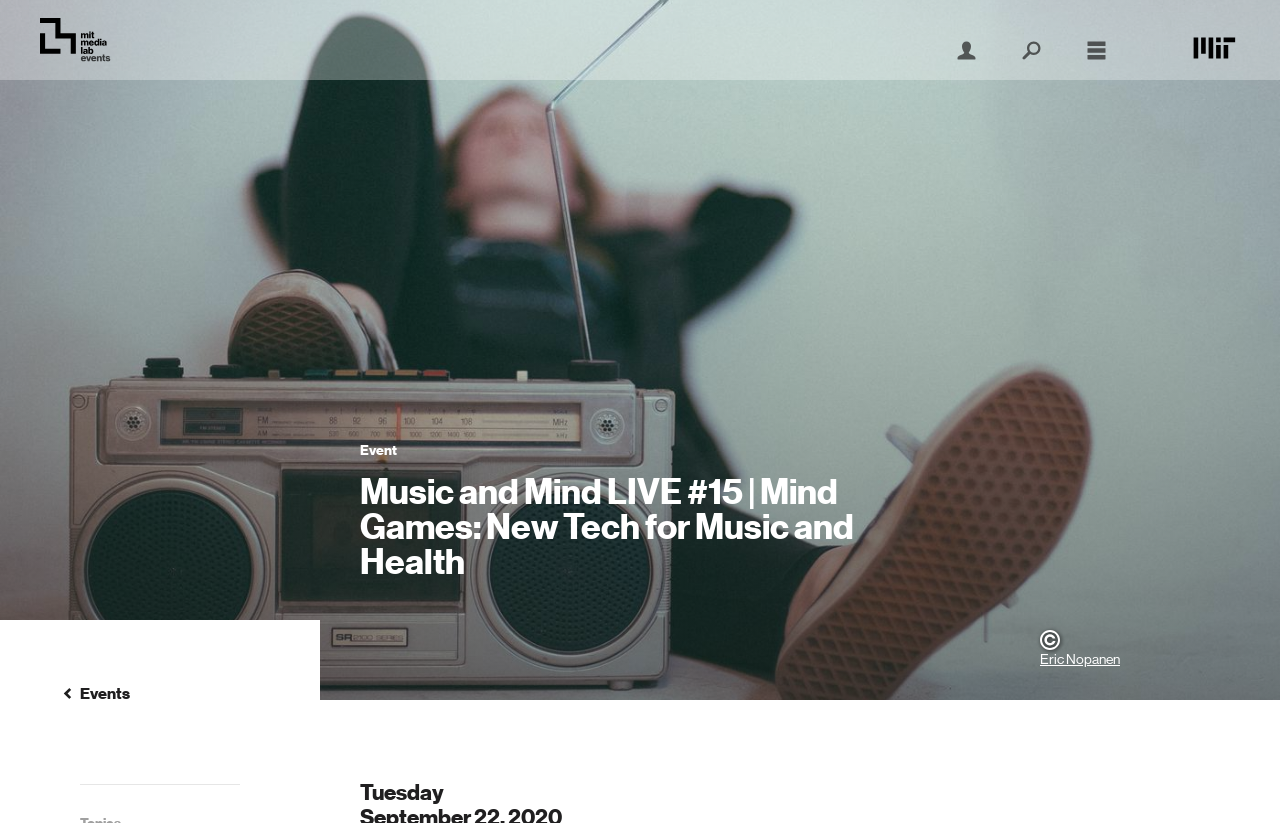How many links are there in the top navigation bar? Based on the screenshot, please respond with a single word or phrase.

4